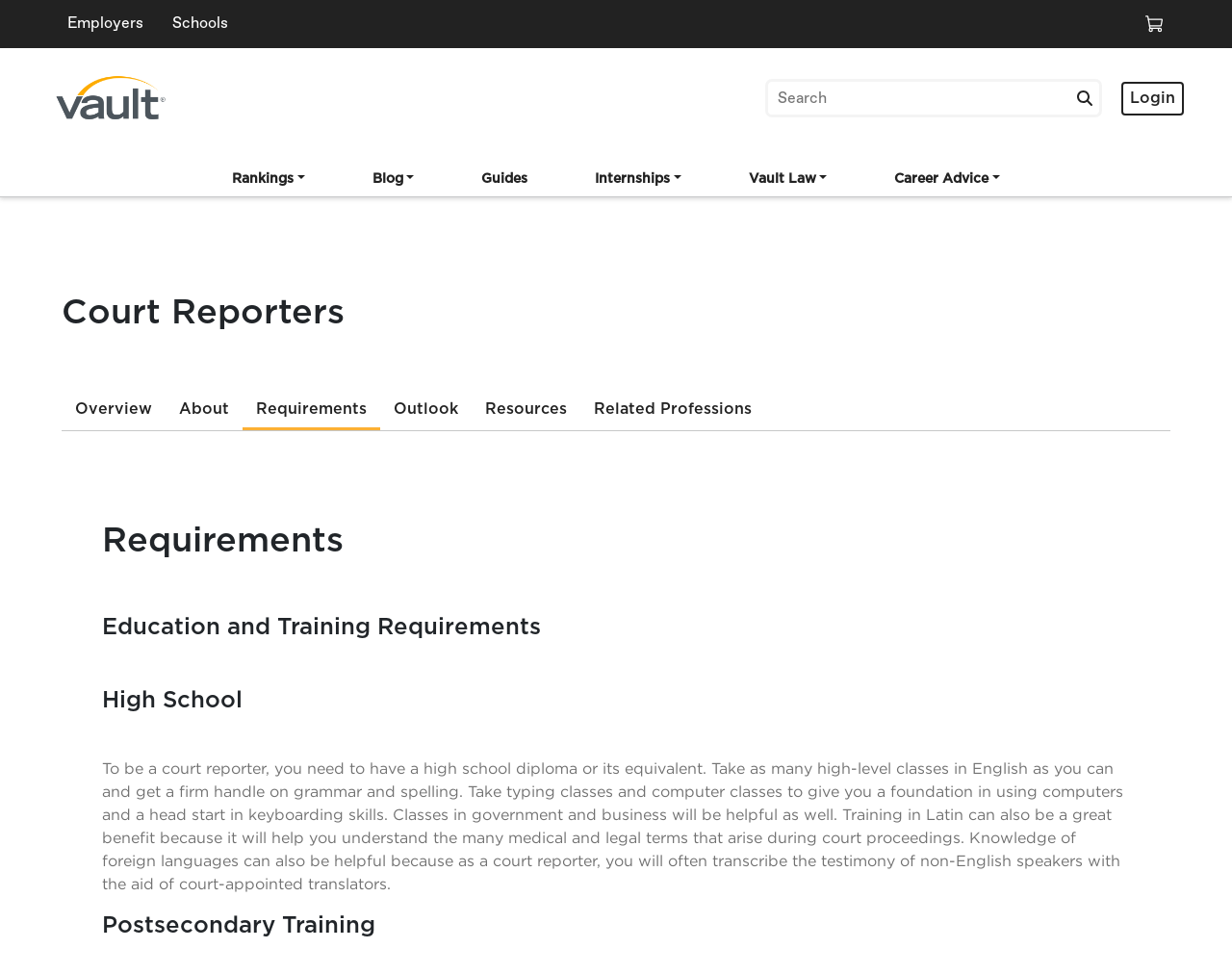How many tabs are there in the 'Court Reporters' section?
Please provide a comprehensive and detailed answer to the question.

In the 'Court Reporters' section, there are six tabs: 'Overview', 'About', 'Requirements', 'Outlook', 'Resources', and 'Related Professions'.